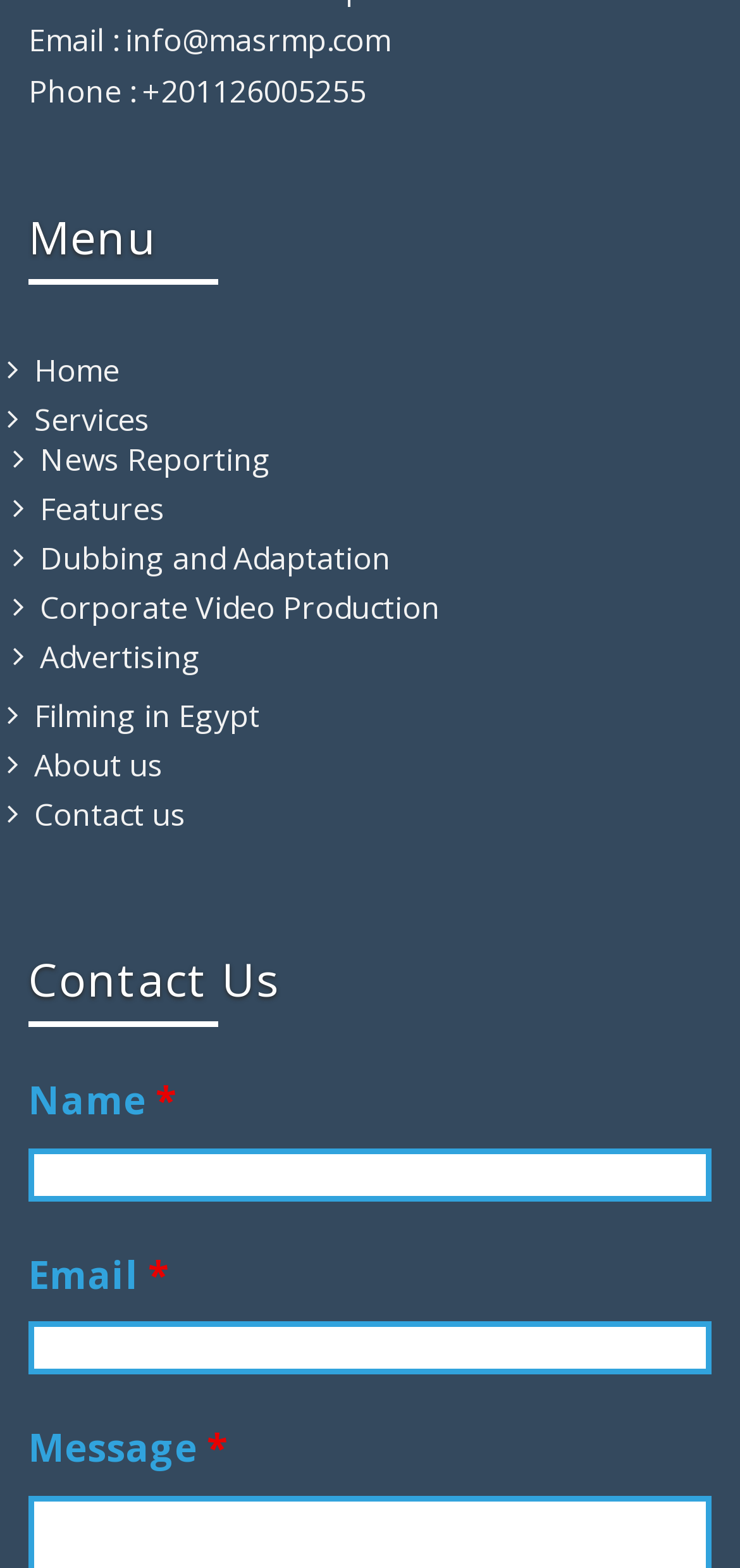Show the bounding box coordinates of the region that should be clicked to follow the instruction: "Click Home."

[0.046, 0.223, 0.162, 0.25]